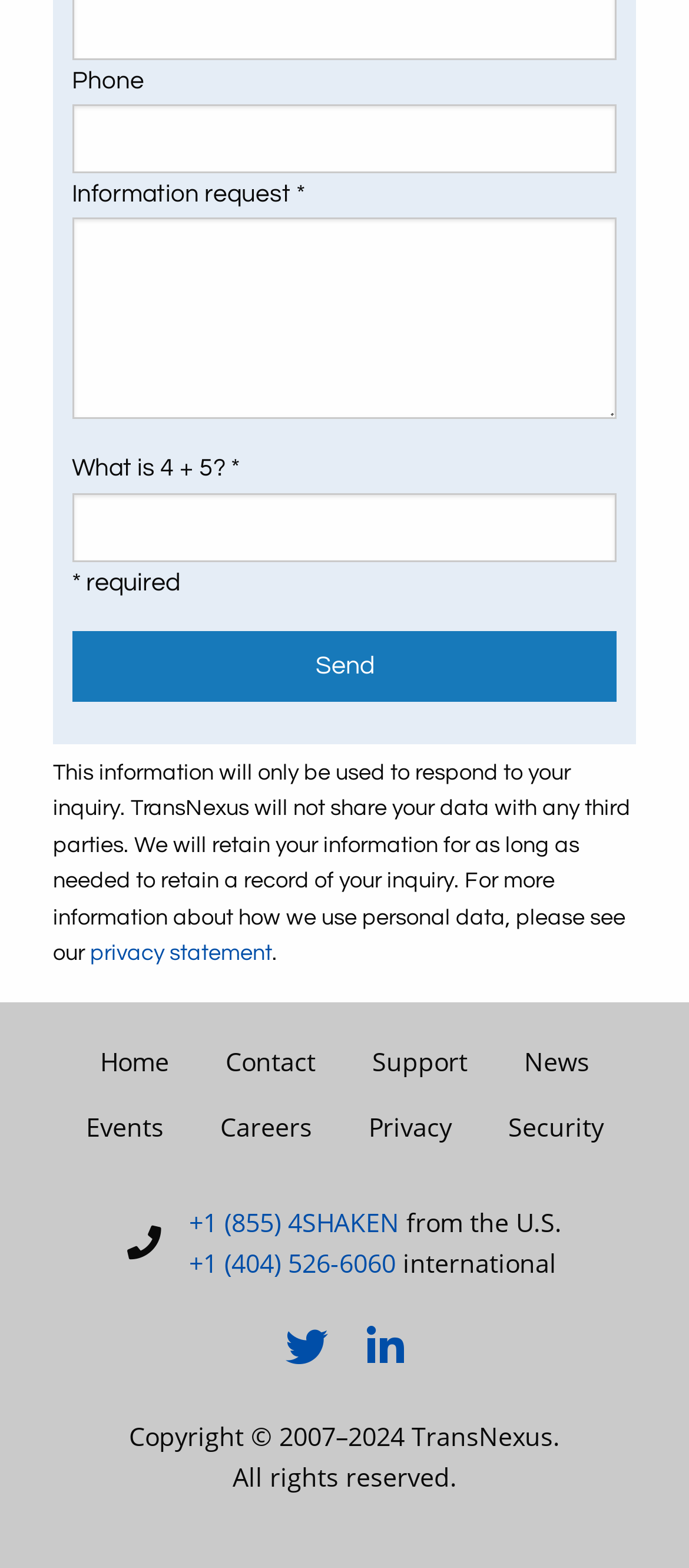Please reply to the following question with a single word or a short phrase:
How can you contact TransNexus internationally?

Call +1 (404) 526-6060